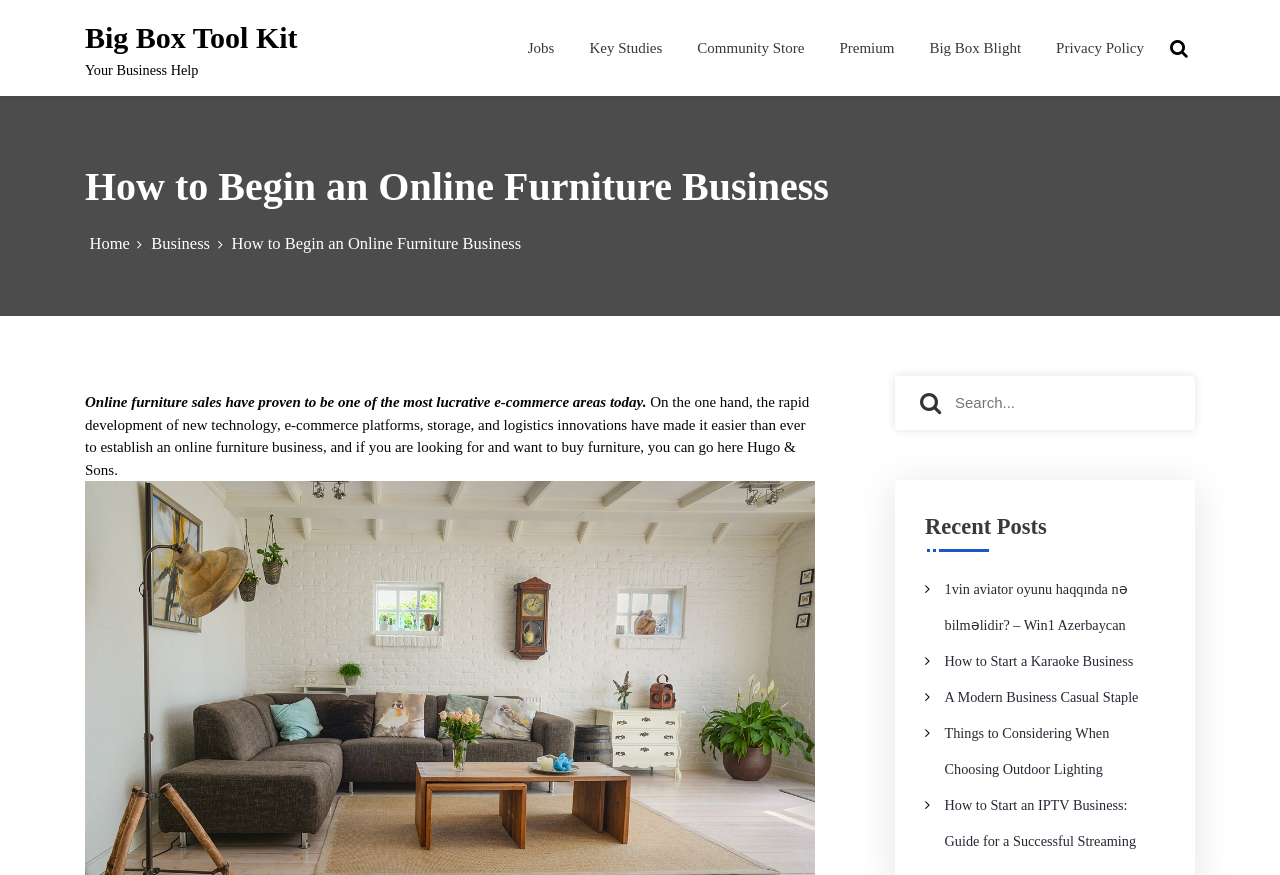Create a detailed summary of all the visual and textual information on the webpage.

The webpage is about starting an online furniture business, with the main title "How to Begin an Online Furniture Business" at the top. Below the title, there is a navigation bar with horizontal links to various sections, including "Jobs", "Key Studies", "Community Store", "Premium", "Big Box Blight", and "Privacy Policy". 

To the top right, there is a link to "Big Box Tool Kit" and a static text "Your Business Help". On the top right corner, there is a search icon and a search box with a button labeled "Search". 

The main content of the webpage is divided into two sections. The first section has a heading "How to Begin an Online Furniture Business" and consists of two paragraphs of text, which discuss the lucrative nature of online furniture sales and the ease of establishing an online furniture business. 

The second section is labeled "Recent Posts" and lists five links to different articles, including "1vin aviator oyunu haqqında nə bilməlidir?", "How to Start a Karaoke Business", "A Modern Business Casual Staple", "Things to Considering When Choosing Outdoor Lighting", and "How to Start an IPTV Business: Guide for a Successful Streaming". 

At the top left, there is a breadcrumbs navigation with links to "Home" and "Business".